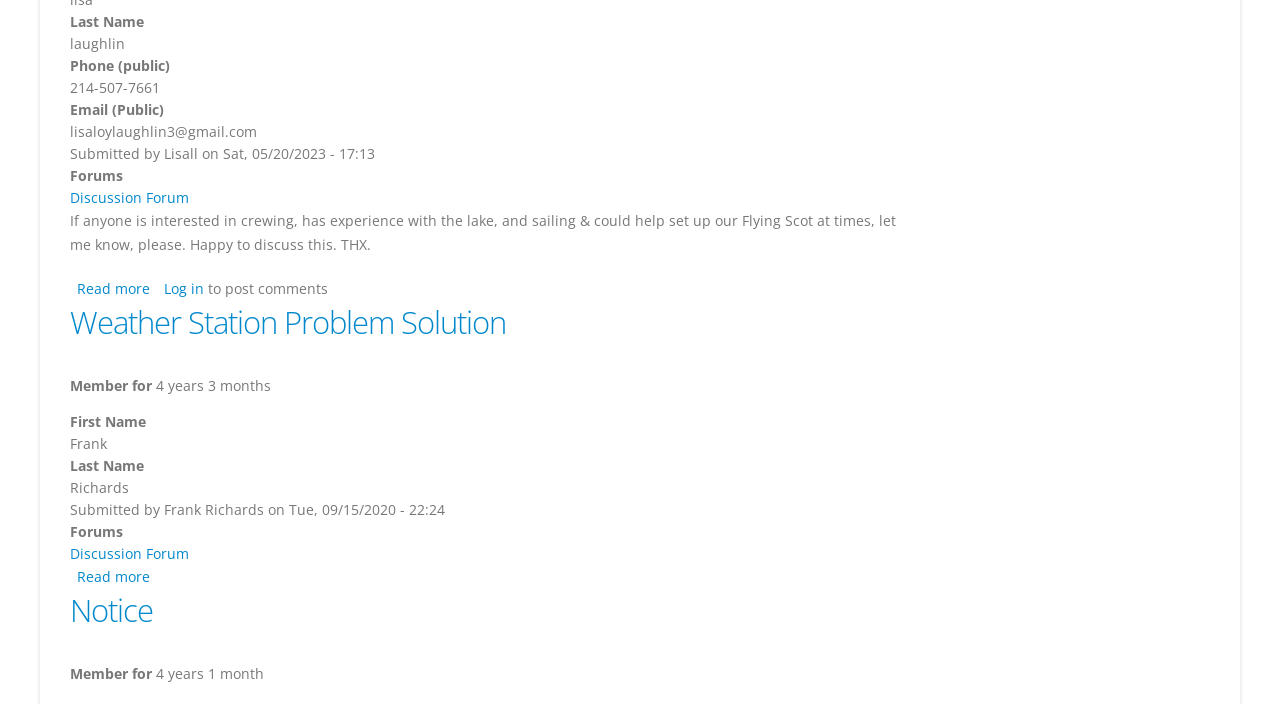Can you find the bounding box coordinates for the UI element given this description: "Discussion Forum"? Provide the coordinates as four float numbers between 0 and 1: [left, top, right, bottom].

[0.055, 0.773, 0.148, 0.8]